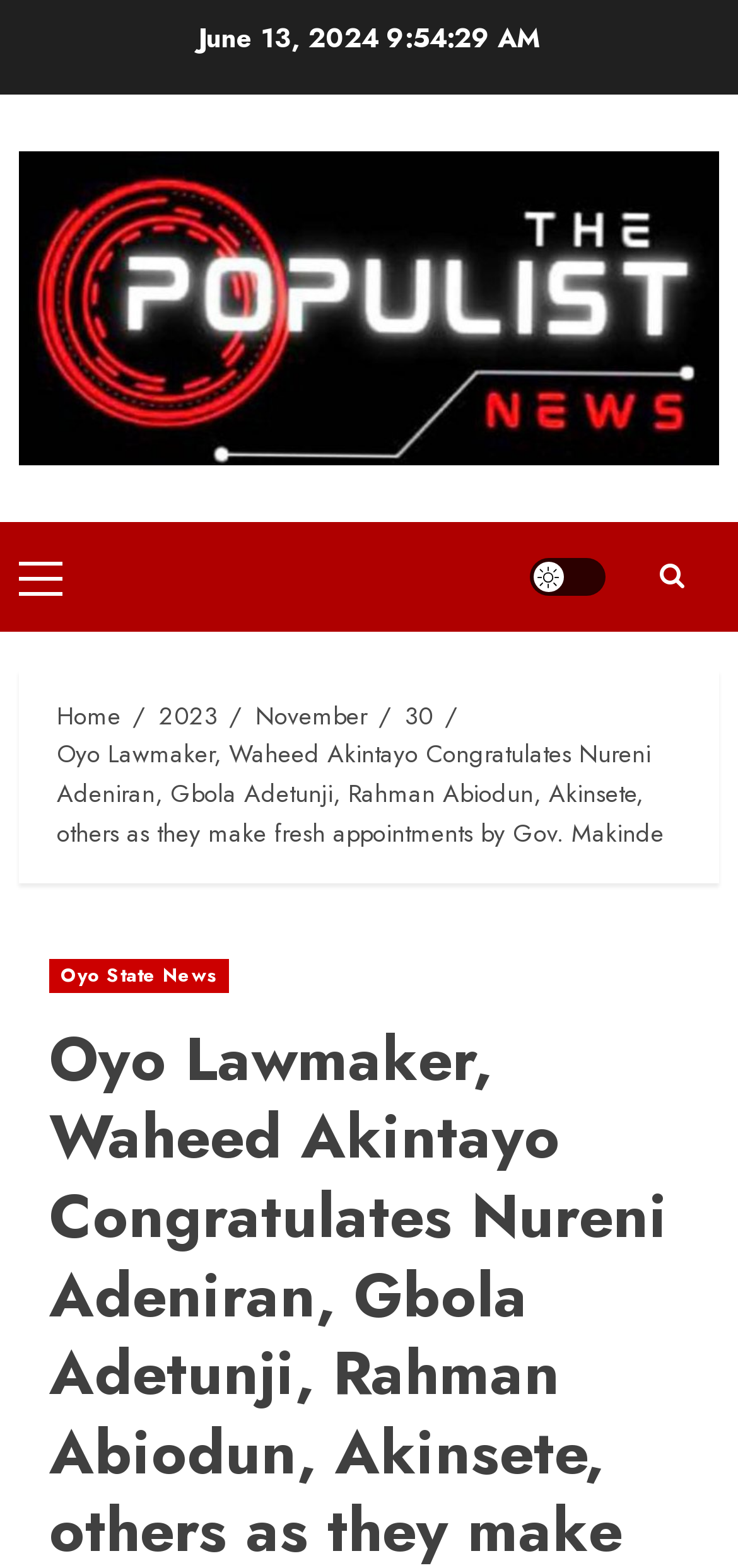Determine the bounding box coordinates in the format (top-left x, top-left y, bottom-right x, bottom-right y). Ensure all values are floating point numbers between 0 and 1. Identify the bounding box of the UI element described by: Light/Dark Button

[0.718, 0.355, 0.821, 0.38]